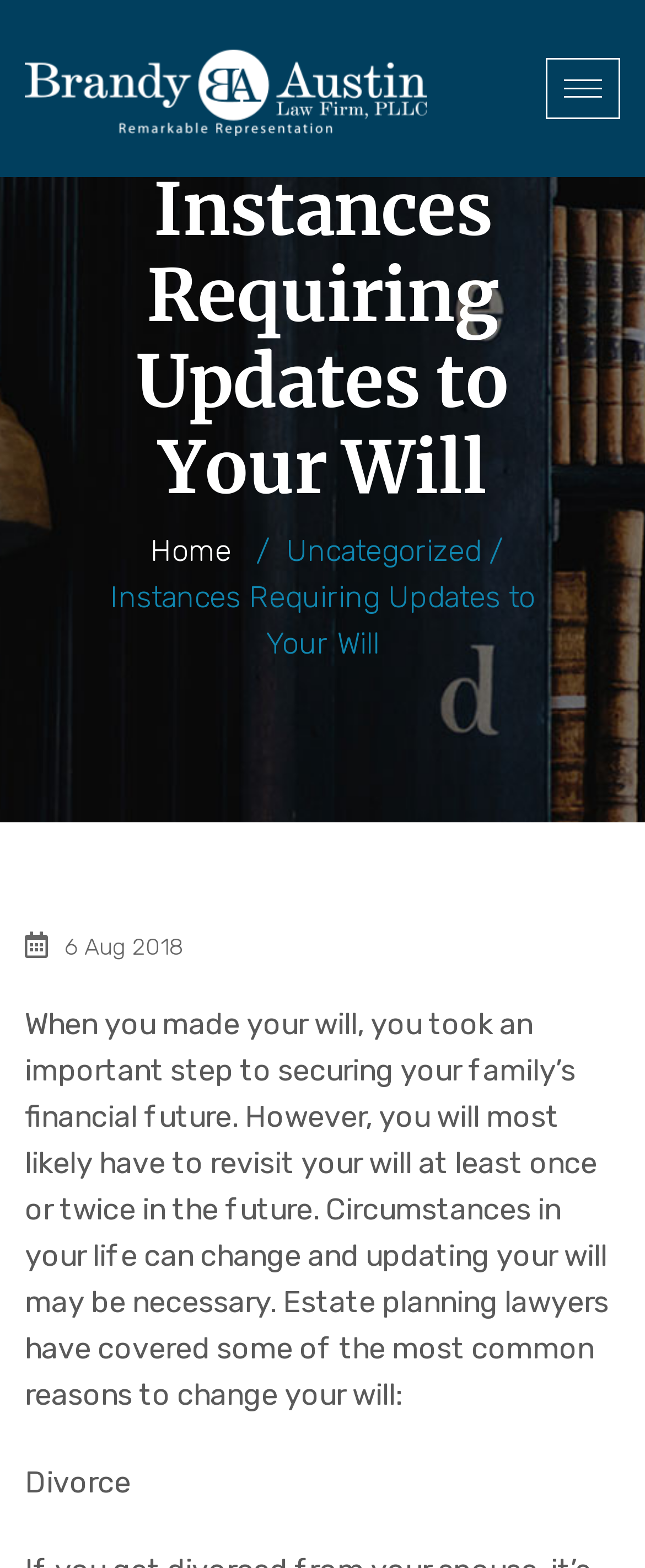Generate a comprehensive description of the webpage.

The webpage is about estate planning and updating one's will, specifically highlighting situations that require updates to a will. At the top left, there is a link to "Brandy Austin Law Firm PLLC" accompanied by an image with the same name. On the top right, there is a button with a hamburger icon.

Below the top section, there is a heading "Instances Requiring Updates to Your Will" that spans most of the width of the page. Underneath this heading, there are navigation links, including "Home" and "Uncategorized", separated by a slash.

The main content of the page starts with a subheading "Instances Requiring Updates to Your Will" followed by a header that includes the date "6 Aug 2018". The main text explains the importance of updating one's will due to changes in life circumstances, and lists some common reasons to do so, including divorce.